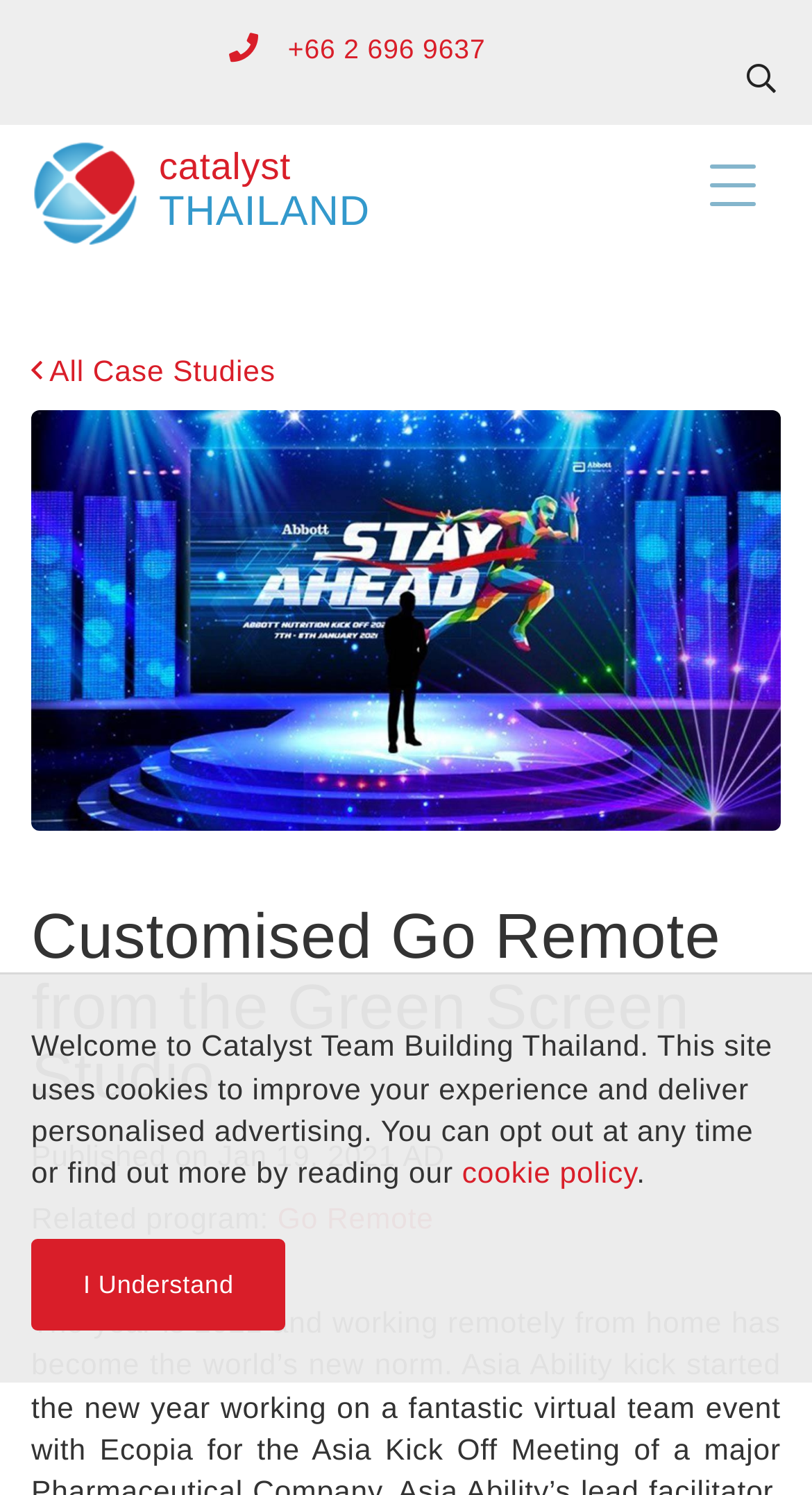From the element description I Understand, predict the bounding box coordinates of the UI element. The coordinates must be specified in the format (top-left x, top-left y, bottom-right x, bottom-right y) and should be within the 0 to 1 range.

[0.038, 0.829, 0.352, 0.89]